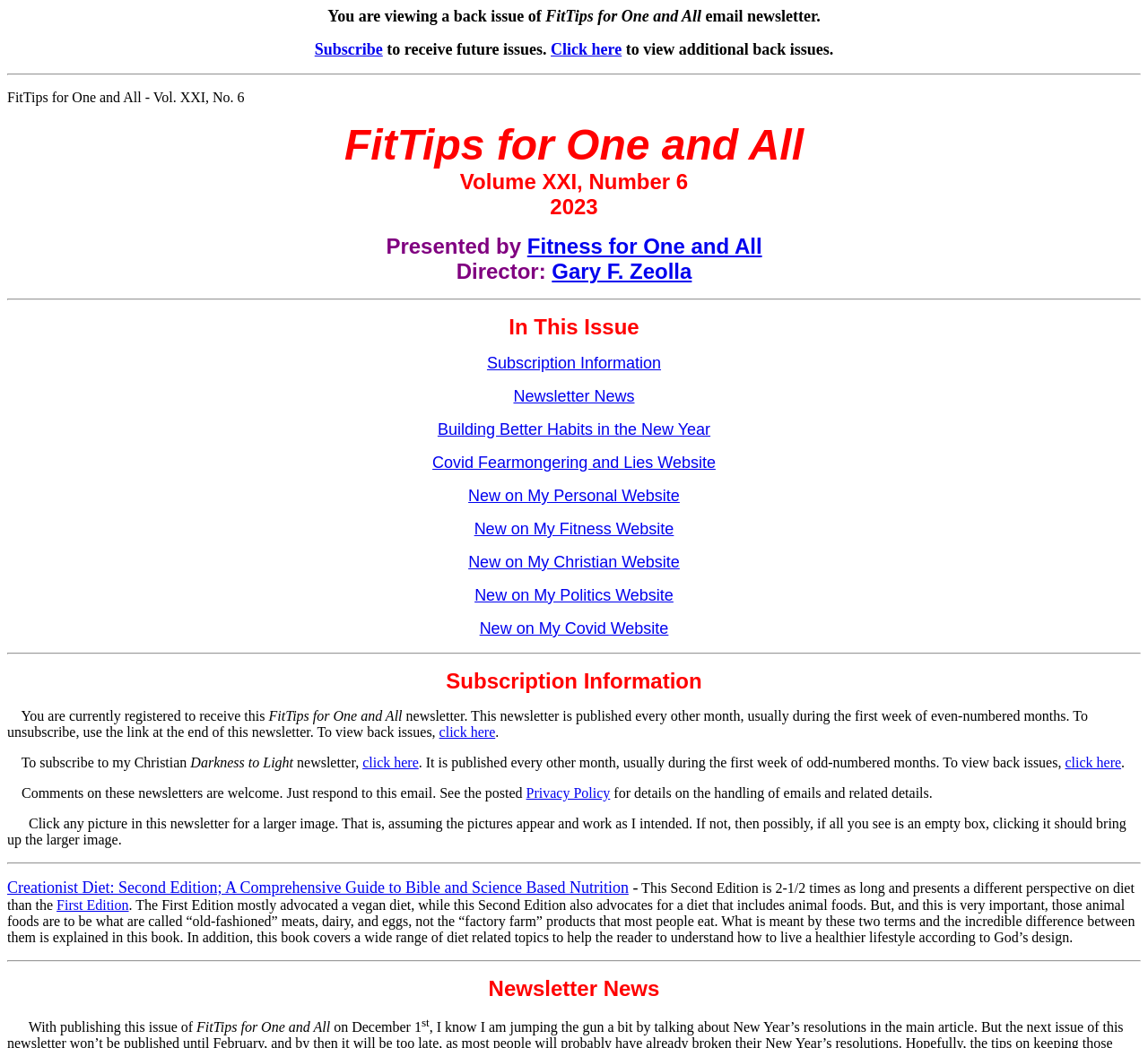Please specify the bounding box coordinates for the clickable region that will help you carry out the instruction: "View additional back issues".

[0.48, 0.038, 0.542, 0.056]